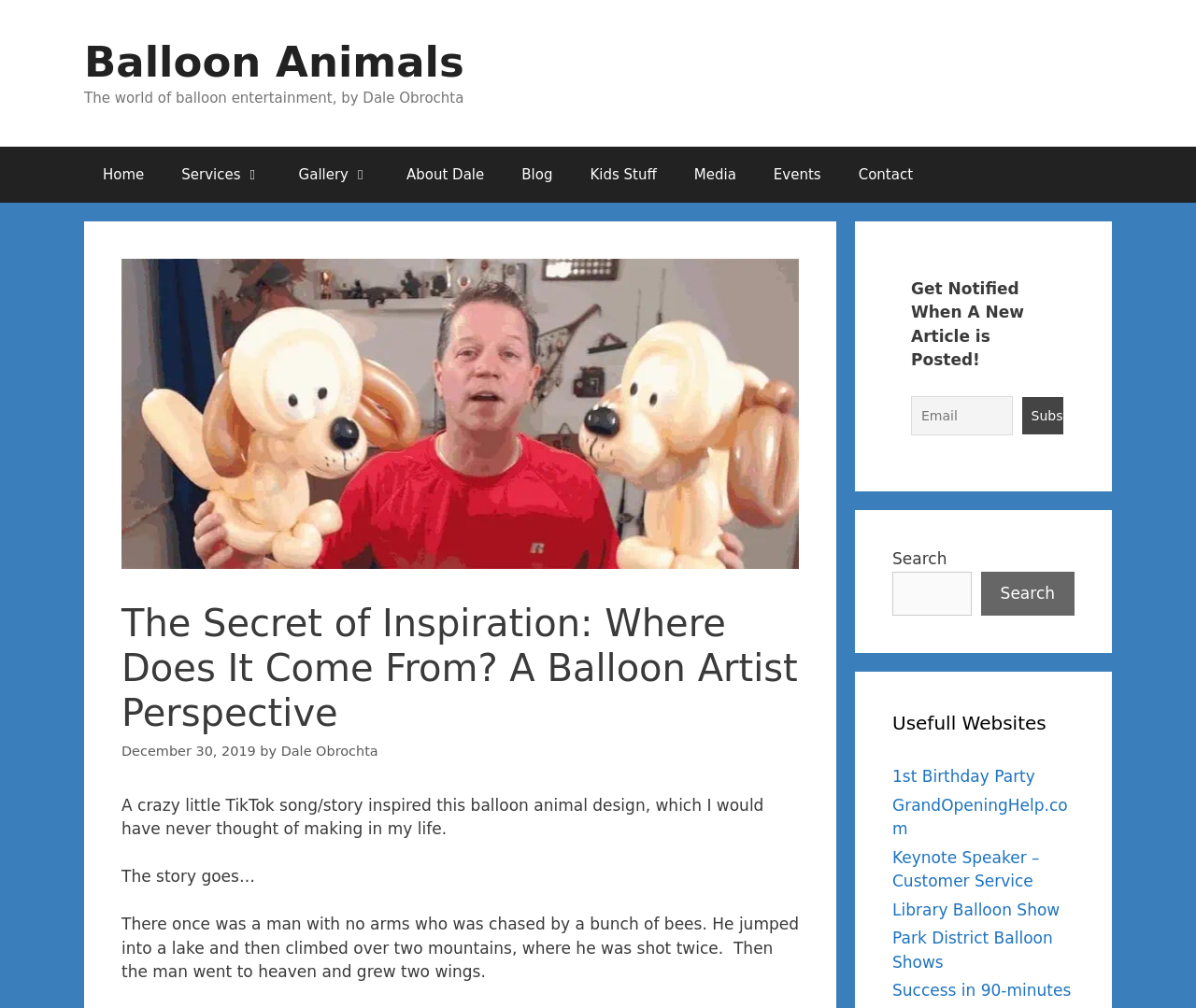Locate the bounding box coordinates of the area you need to click to fulfill this instruction: 'View the 'Gallery''. The coordinates must be in the form of four float numbers ranging from 0 to 1: [left, top, right, bottom].

[0.234, 0.145, 0.324, 0.201]